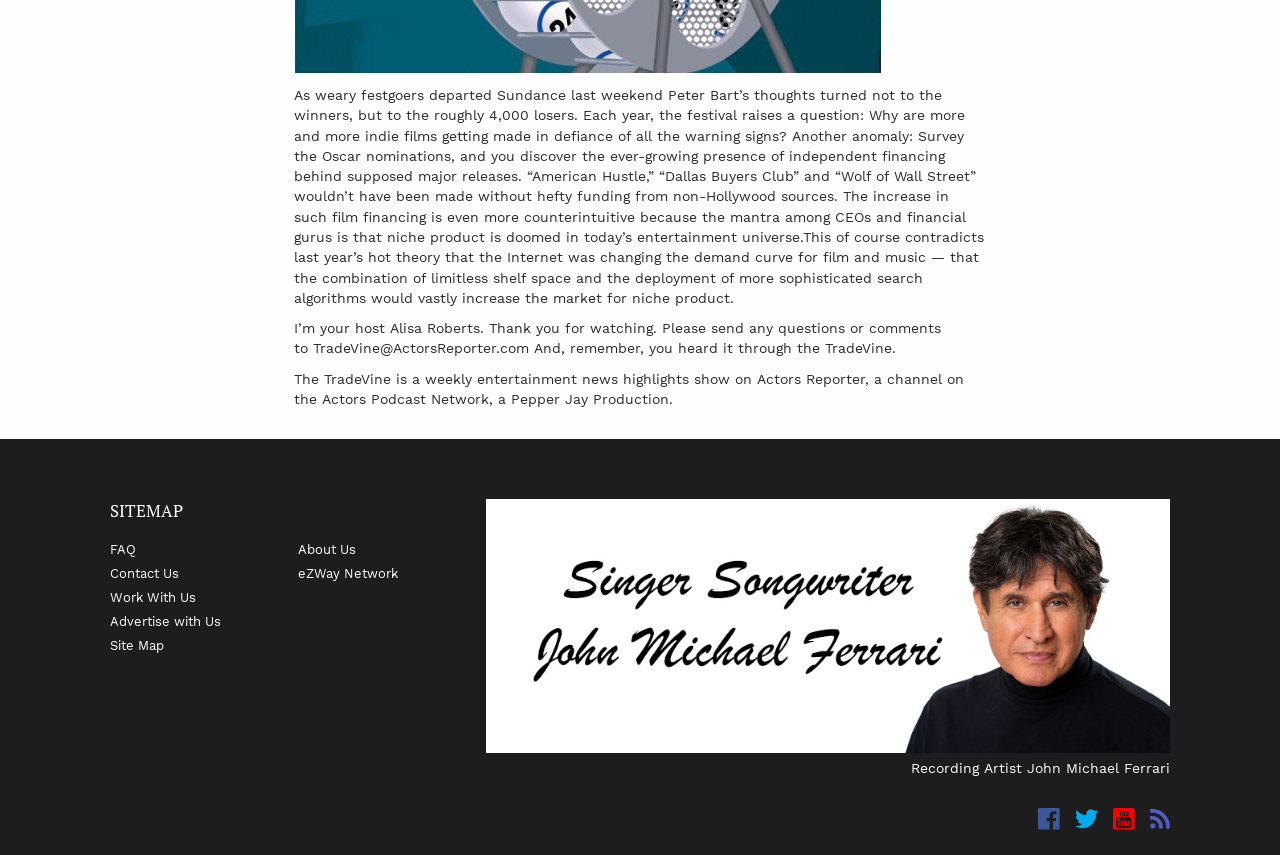Analyze the image and answer the question with as much detail as possible: 
Who is the recording artist mentioned?

The text mentions Recording Artist John Michael Ferrari, and there is also an image of his social media banner on the webpage.